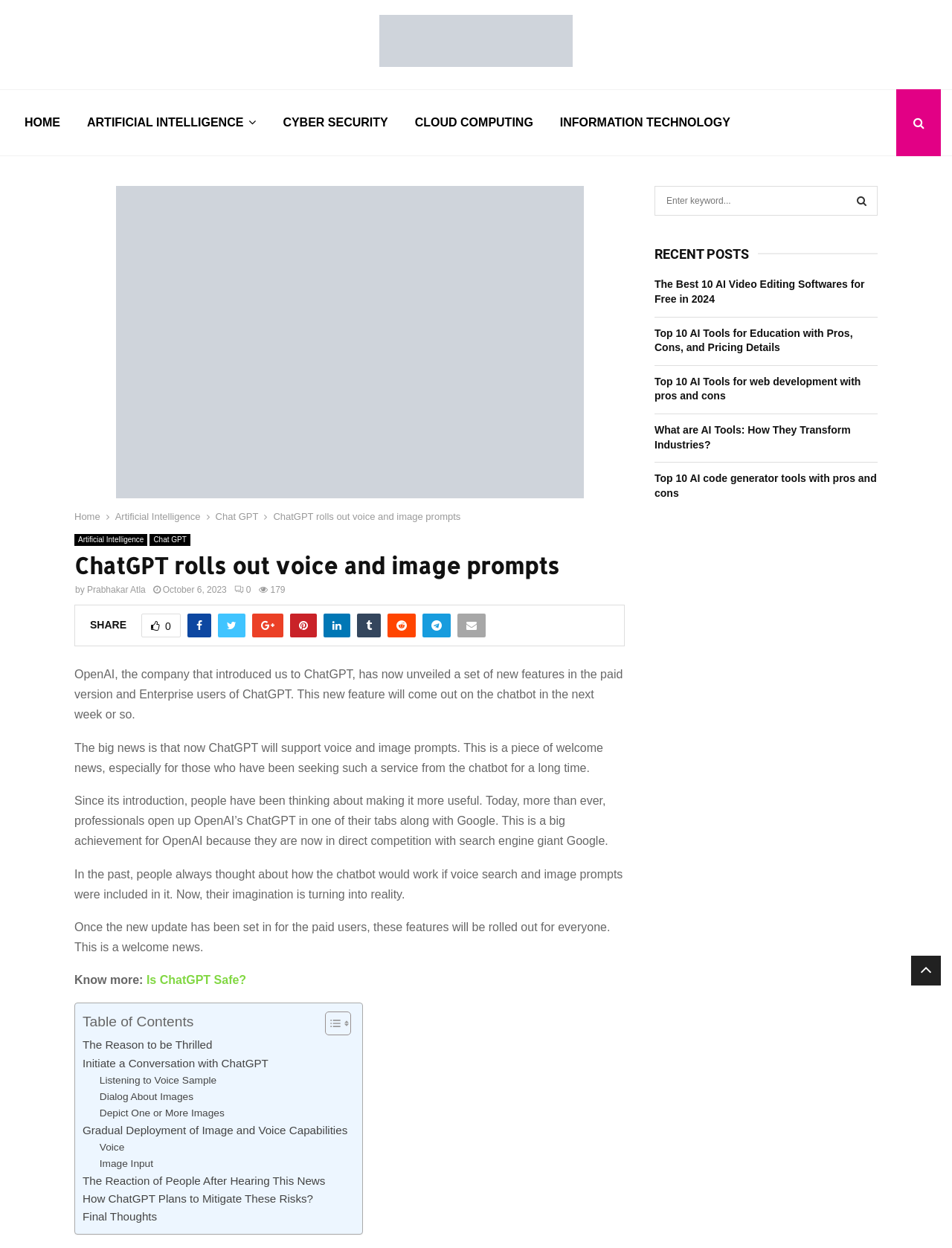Generate a thorough caption detailing the webpage content.

This webpage is about the future of AI, specifically the introduction of voice and image prompts to ChatGPT. The page has a heading that reads "A New Era for ChatGPT: Voice and Image Prompts Arrive" and features a prominent image related to AI technology.

At the top of the page, there is a navigation menu with links to "HOME", "ARTIFICIAL INTELLIGENCE", "CYBER SECURITY", "CLOUD COMPUTING", and "INFORMATION TECHNOLOGY". Below this menu, there is a large image that takes up most of the width of the page, with a heading that reads "ChatGPT rolls out voice and image prompts".

The main content of the page is divided into sections, with headings and paragraphs of text that discuss the new features of ChatGPT. There are five paragraphs in total, which explain the introduction of voice and image prompts, the benefits of these features, and how they will change the way people interact with the chatbot.

To the right of the main content, there is a sidebar with a search box and a list of recent posts, including links to articles about AI video editing software, AI tools for education, and AI code generator tools.

At the bottom of the page, there is a table of contents with links to different sections of the article, including "The Reason to be Thrilled", "Initiate a Conversation with ChatGPT", and "Final Thoughts". There are also several social media links and a button to share the article.

Overall, the page is well-organized and easy to navigate, with clear headings and concise paragraphs of text that explain the new features of ChatGPT.